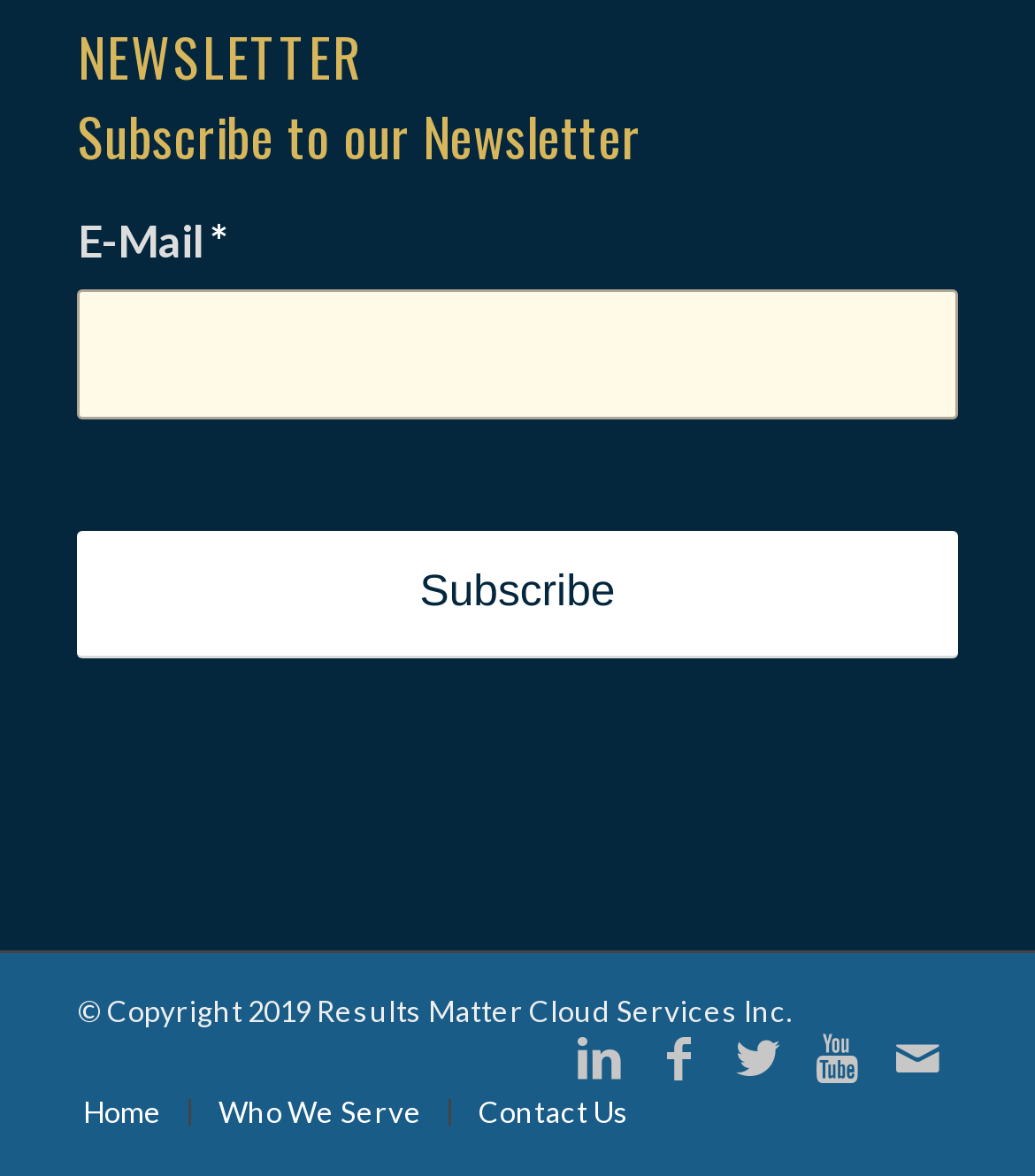Identify the bounding box coordinates of the section that should be clicked to achieve the task described: "View Who We Serve".

[0.211, 0.93, 0.408, 0.96]